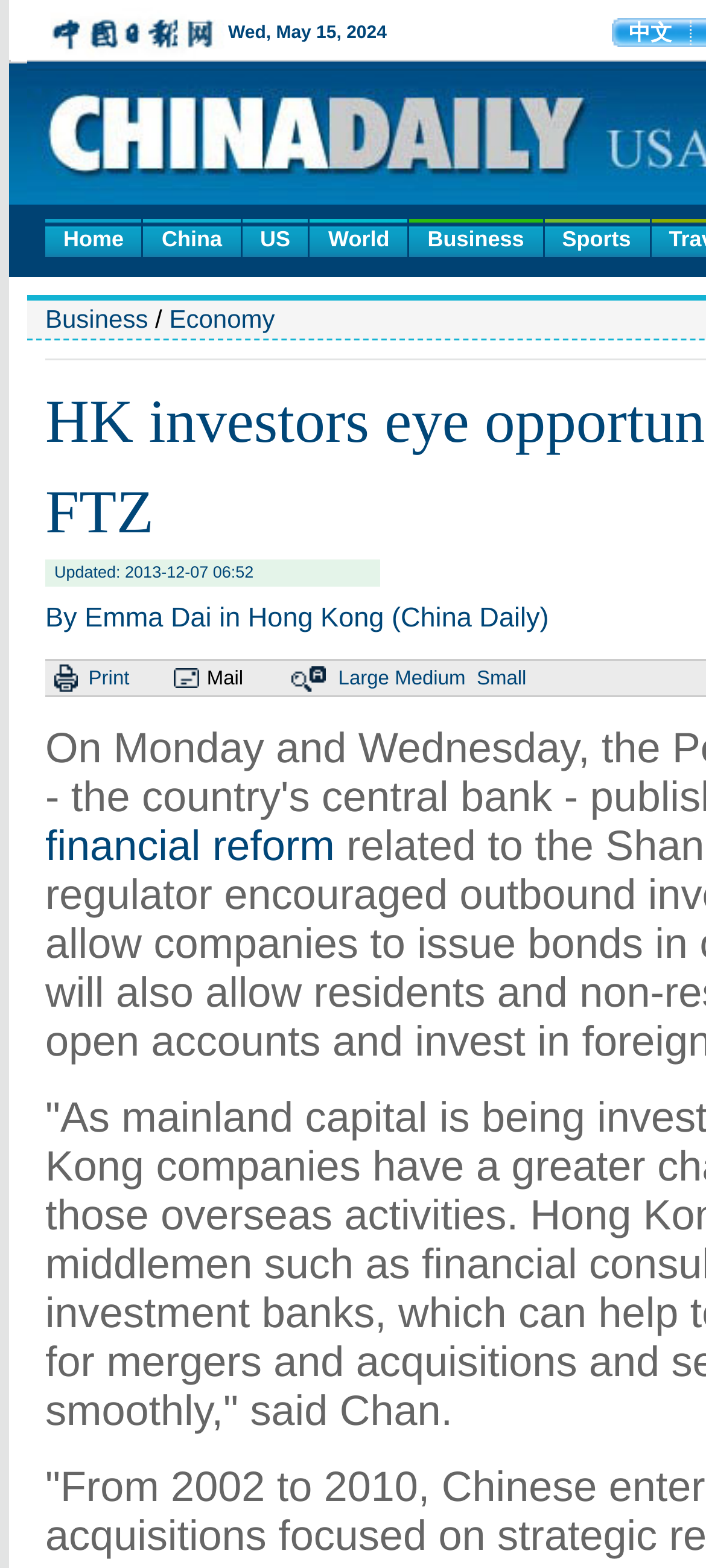Locate the bounding box coordinates of the region to be clicked to comply with the following instruction: "go to home page". The coordinates must be four float numbers between 0 and 1, in the form [left, top, right, bottom].

[0.064, 0.14, 0.201, 0.164]